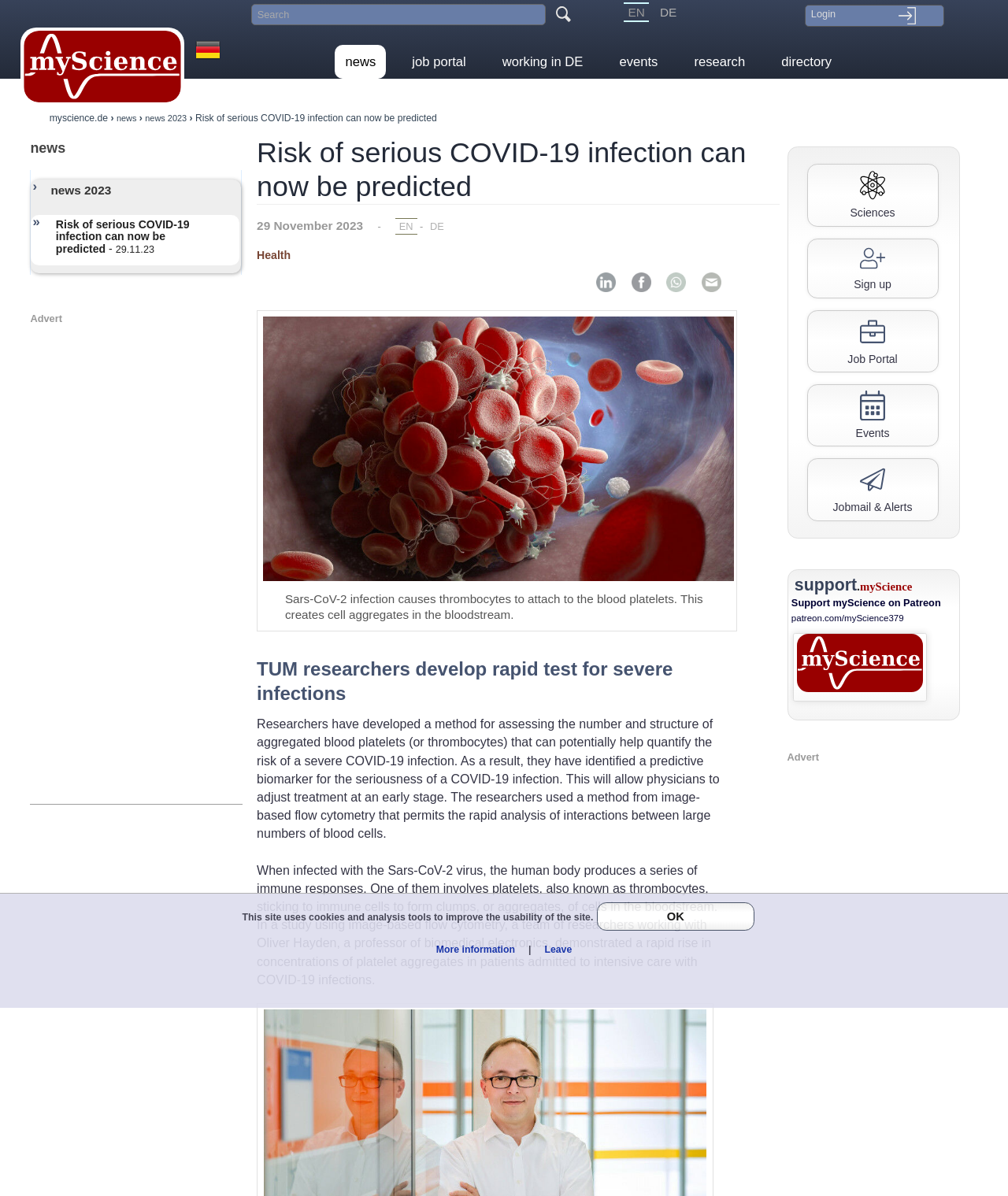Pinpoint the bounding box coordinates of the element you need to click to execute the following instruction: "Explore Canadian Brewhouse Specials". The bounding box should be represented by four float numbers between 0 and 1, in the format [left, top, right, bottom].

None